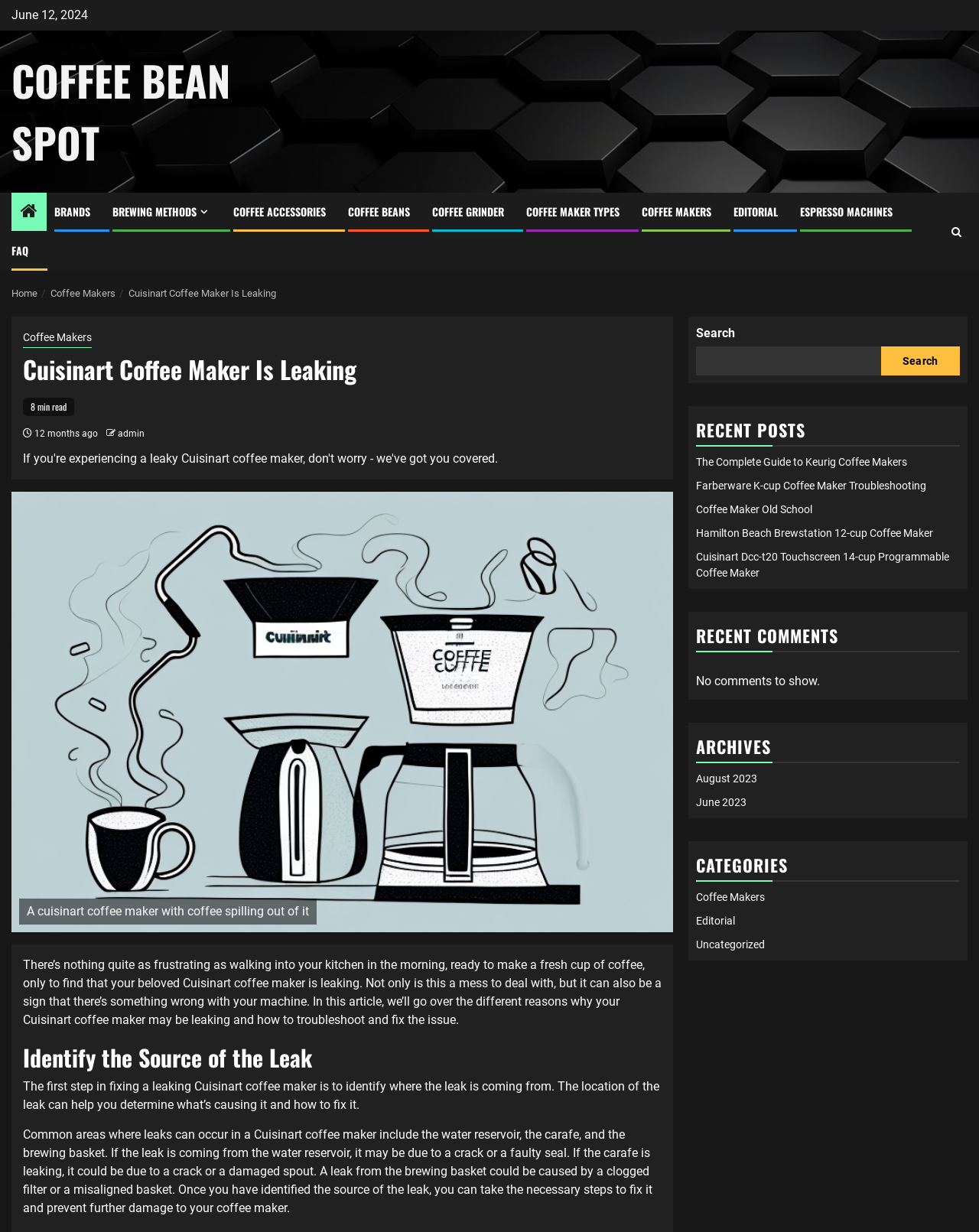Refer to the screenshot and give an in-depth answer to this question: What is the purpose of the search box?

The purpose of the search box can be inferred from its location and label, which says 'Search'. It is likely used to search for articles or content on the website.